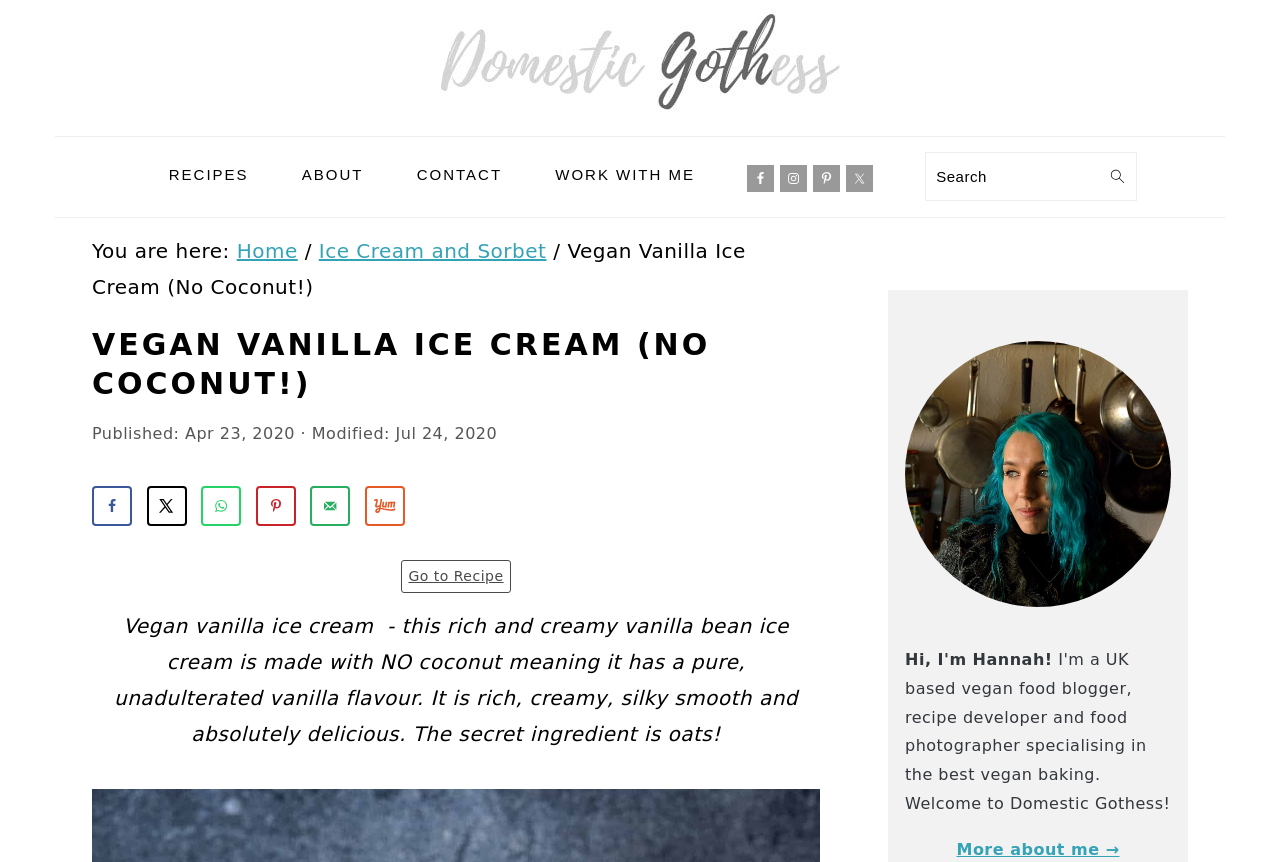What is the category of the current recipe?
Respond with a short answer, either a single word or a phrase, based on the image.

Ice Cream and Sorbet